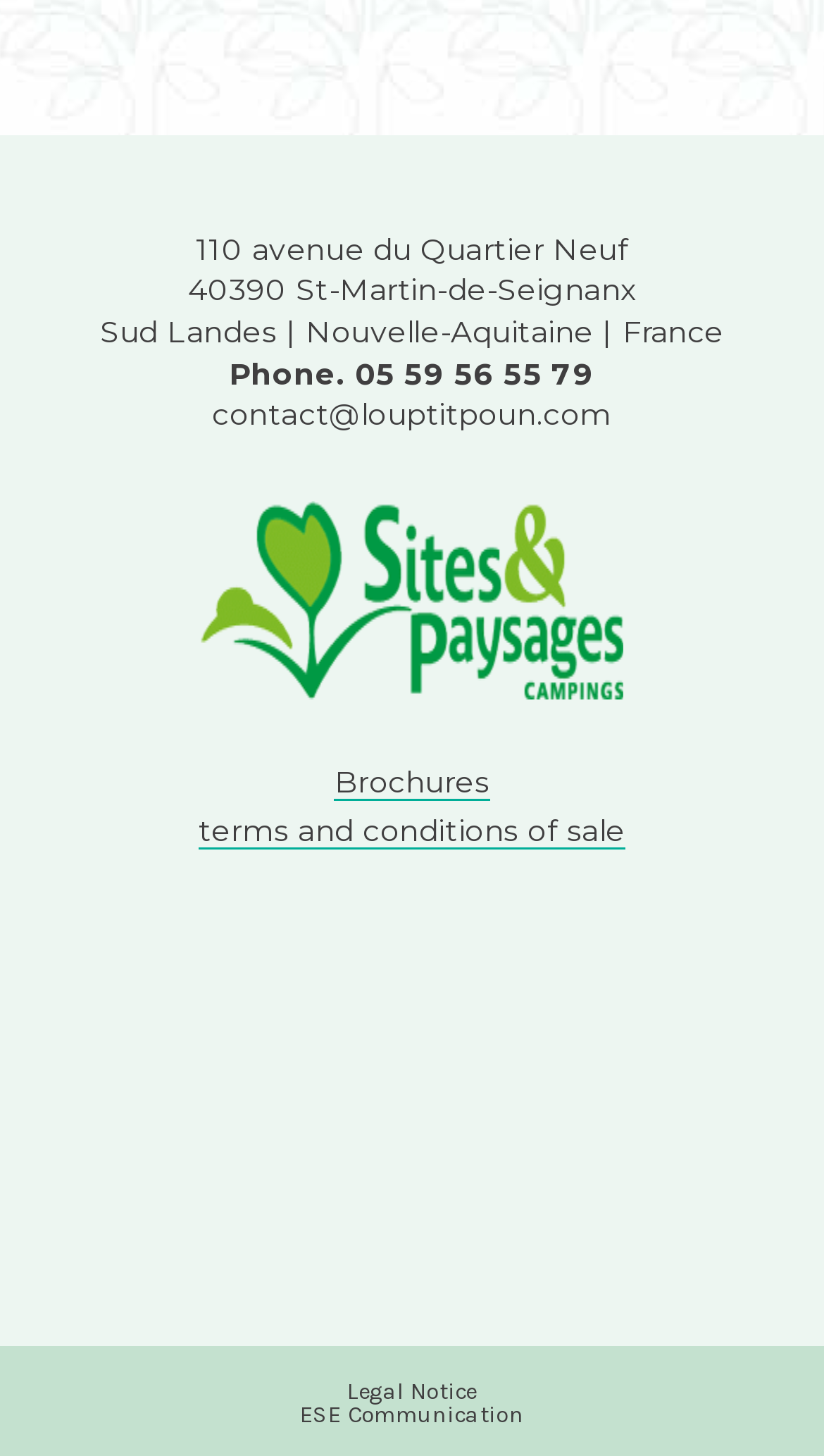Please provide the bounding box coordinates for the UI element as described: "title="Office tourisme Bayonne"". The coordinates must be four floats between 0 and 1, represented as [left, top, right, bottom].

[0.119, 0.736, 0.222, 0.794]